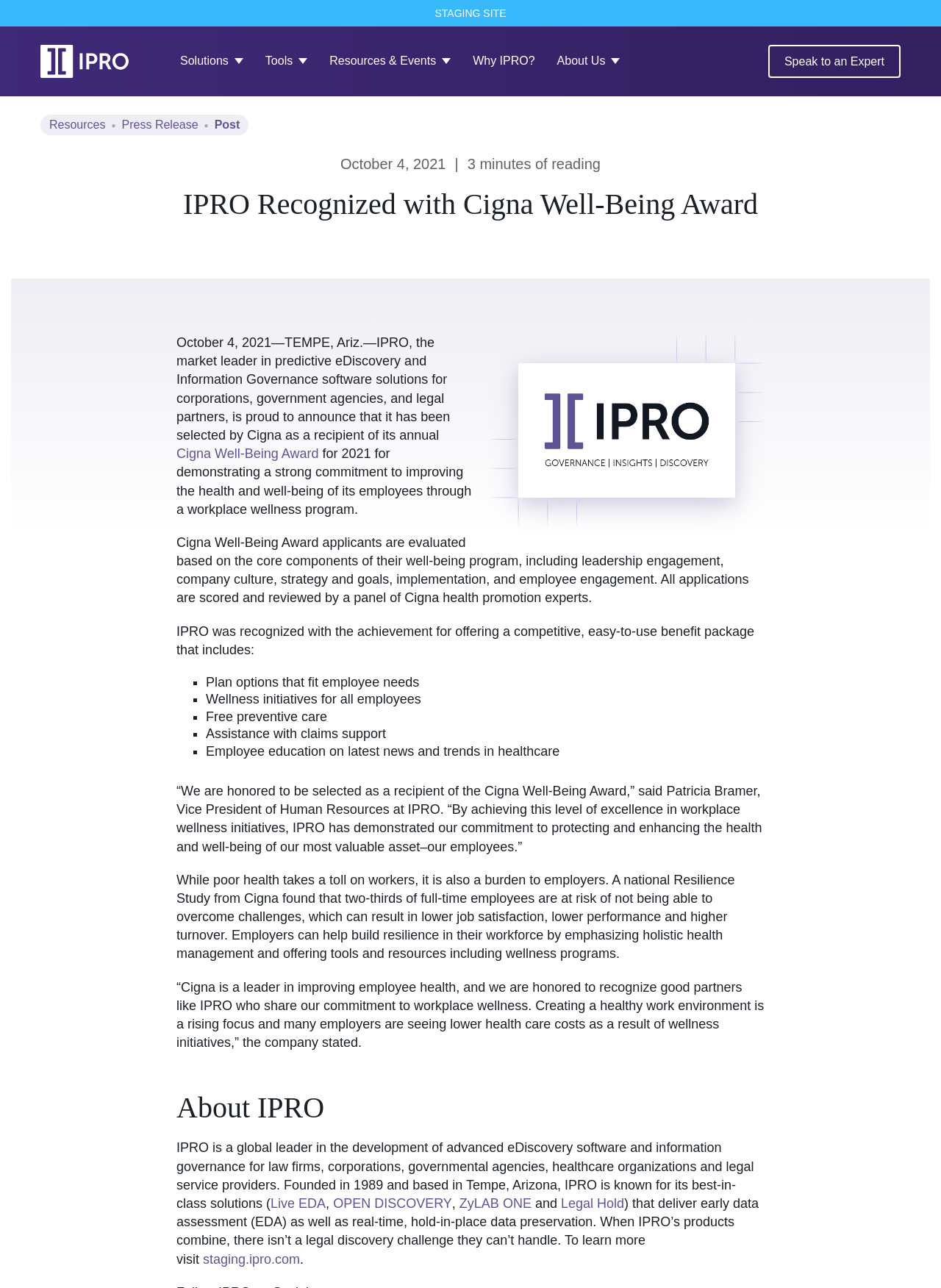What is the location of IPRO's headquarters?
Could you answer the question with a detailed and thorough explanation?

The answer can be found in the paragraph that starts with 'IPRO is a global leader...' where it is mentioned that IPRO is based in Tempe, Arizona.